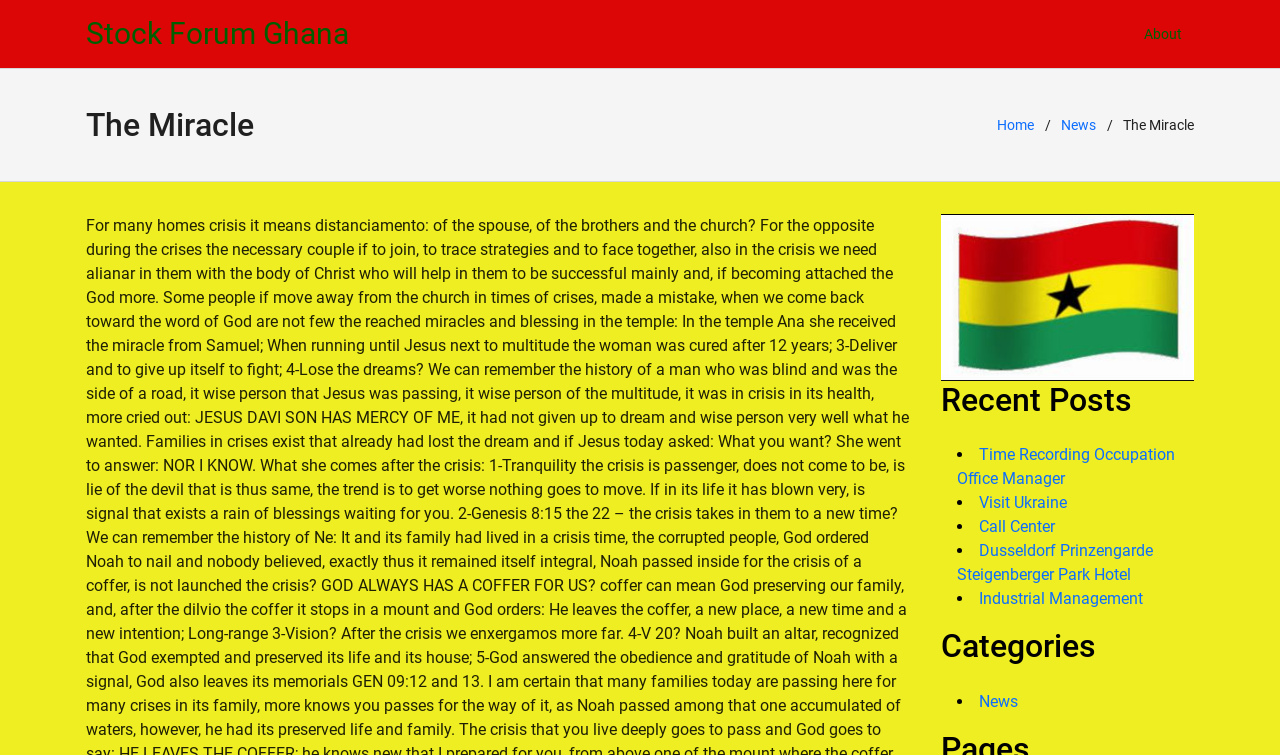Determine the bounding box coordinates of the region to click in order to accomplish the following instruction: "go to Stock Forum Ghana". Provide the coordinates as four float numbers between 0 and 1, specifically [left, top, right, bottom].

[0.067, 0.021, 0.273, 0.069]